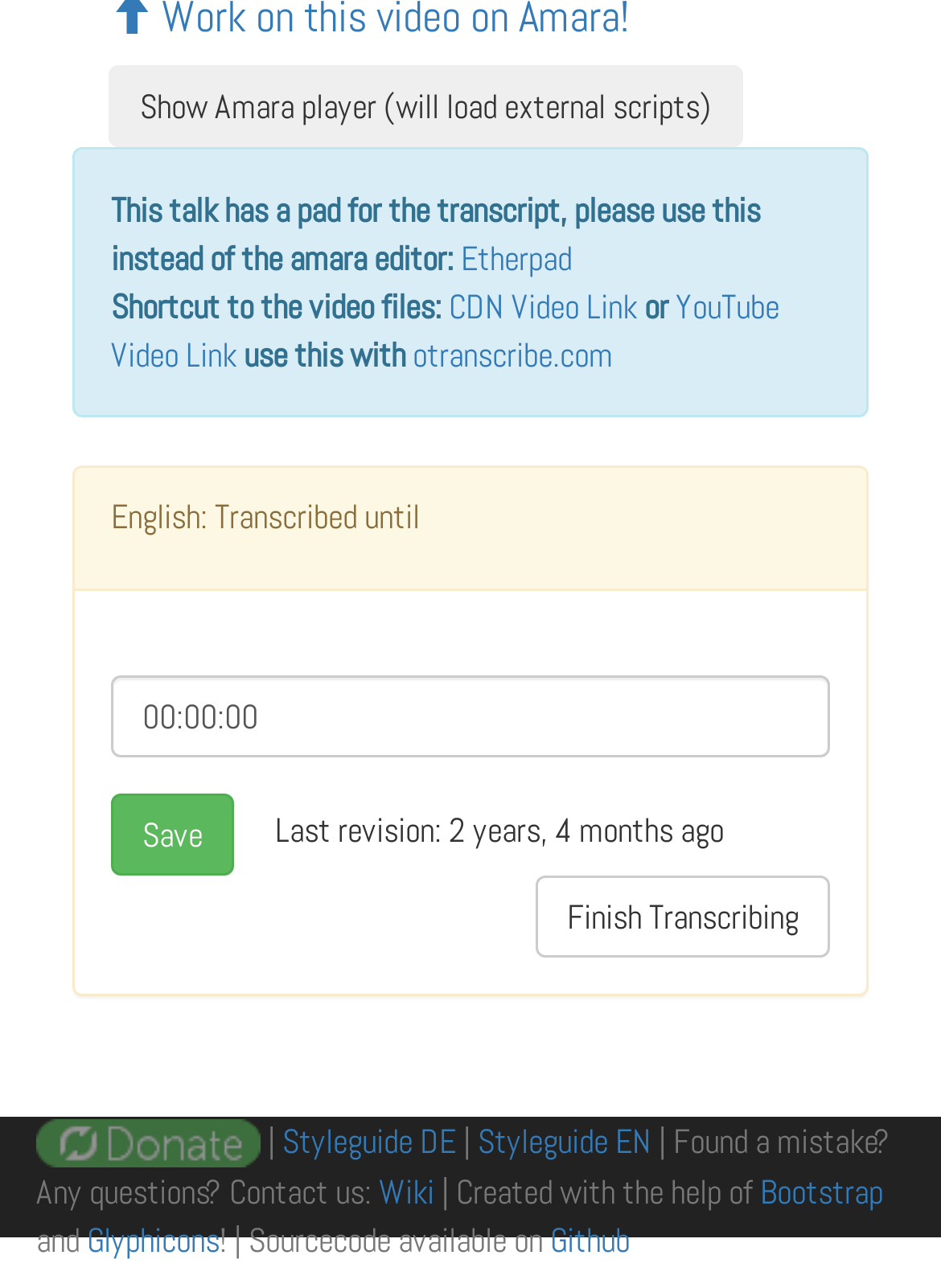Find the bounding box coordinates of the element to click in order to complete this instruction: "Open the 'otranscribe.com' link". The bounding box coordinates must be four float numbers between 0 and 1, denoted as [left, top, right, bottom].

[0.438, 0.258, 0.651, 0.292]